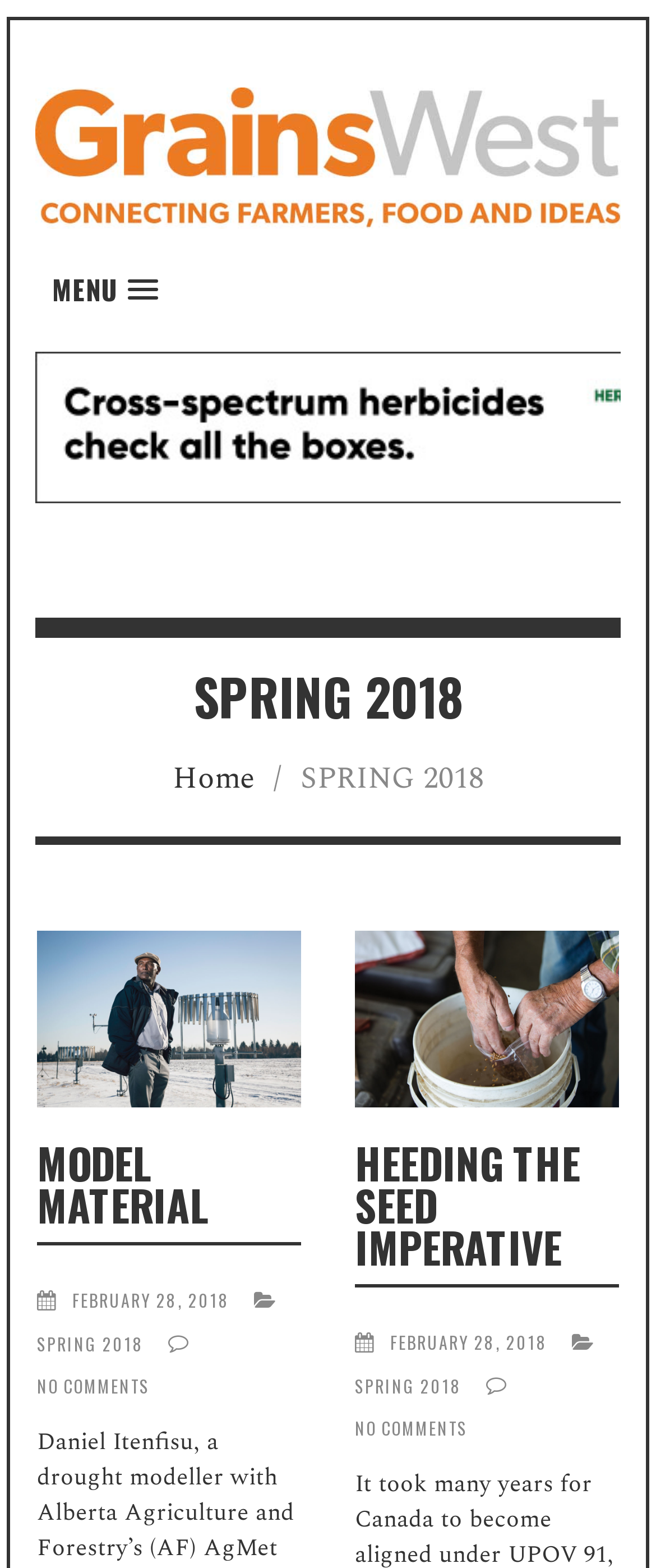Locate the bounding box coordinates of the clickable region to complete the following instruction: "Open the menu."

[0.054, 0.168, 0.266, 0.203]